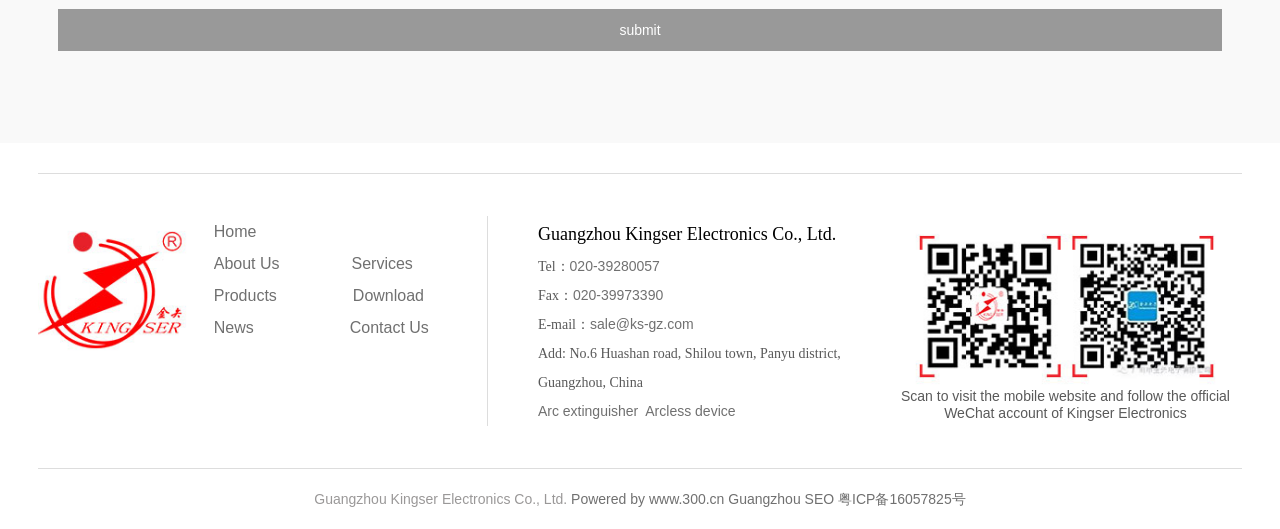Pinpoint the bounding box coordinates of the area that must be clicked to complete this instruction: "Click the 'About Us' link".

[0.167, 0.482, 0.218, 0.514]